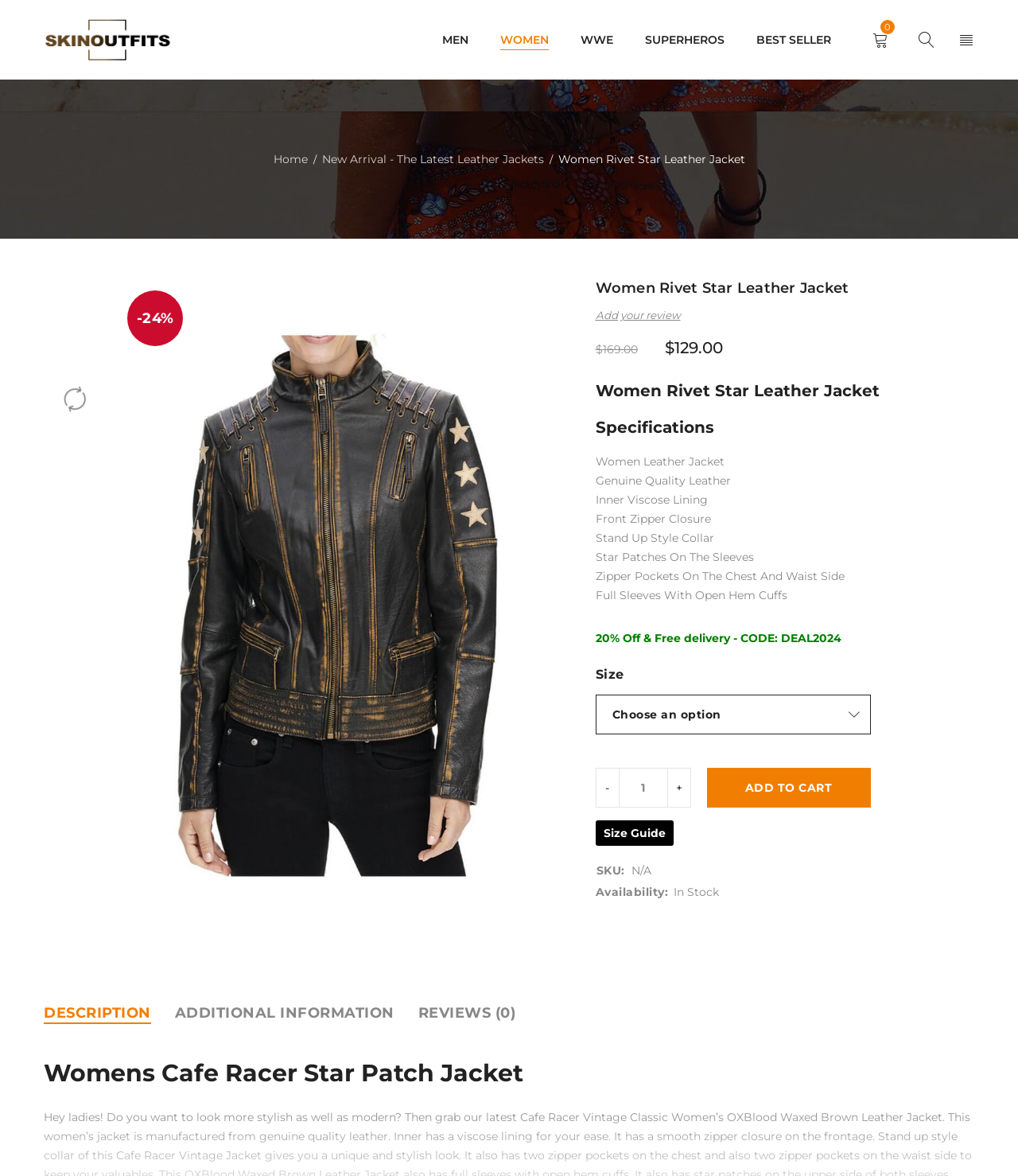Please provide the bounding box coordinates for the UI element as described: "Freezing of assets". The coordinates must be four floats between 0 and 1, represented as [left, top, right, bottom].

None